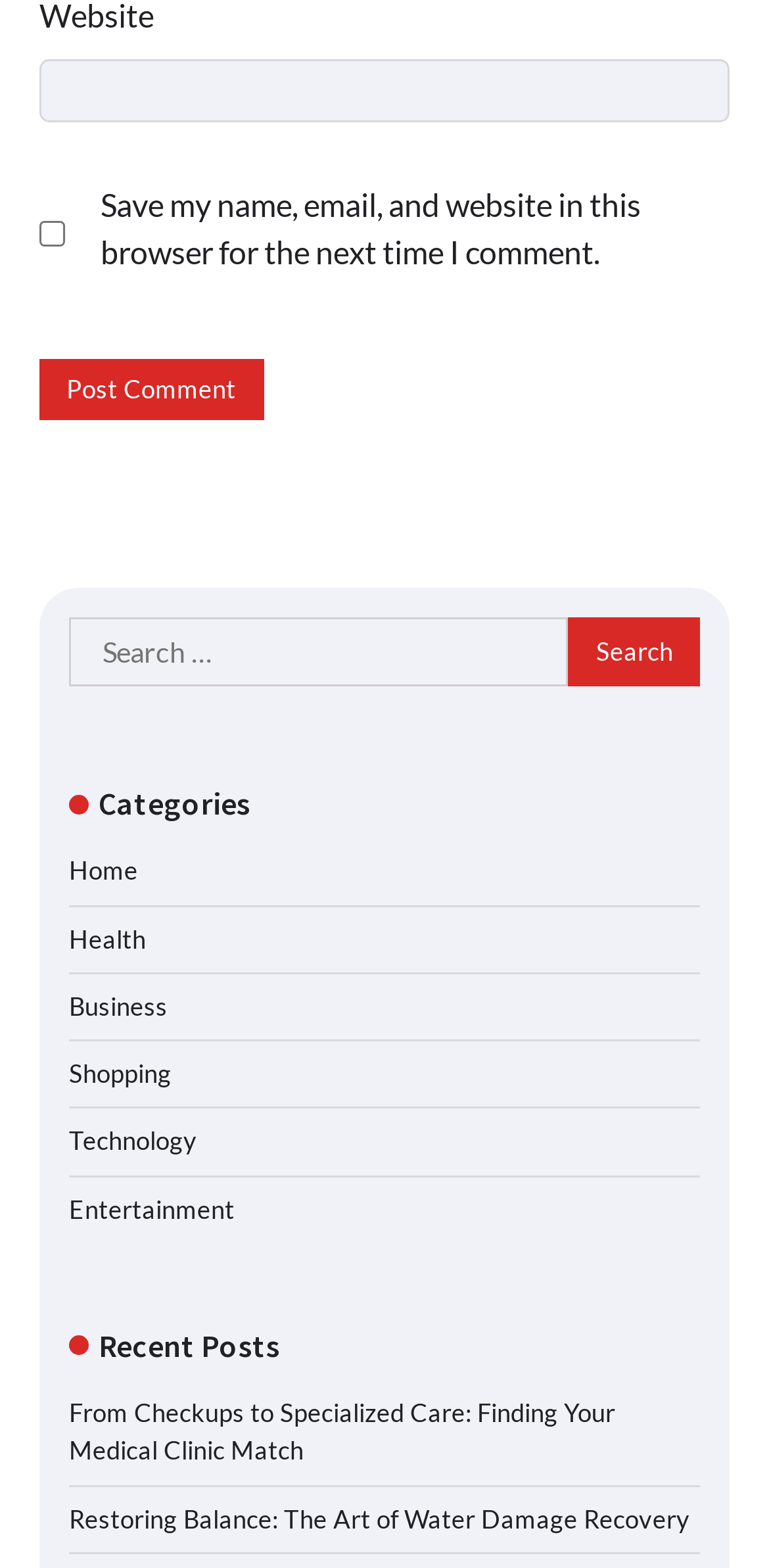Answer briefly with one word or phrase:
What is the purpose of the 'Post Comment' button?

To submit a comment